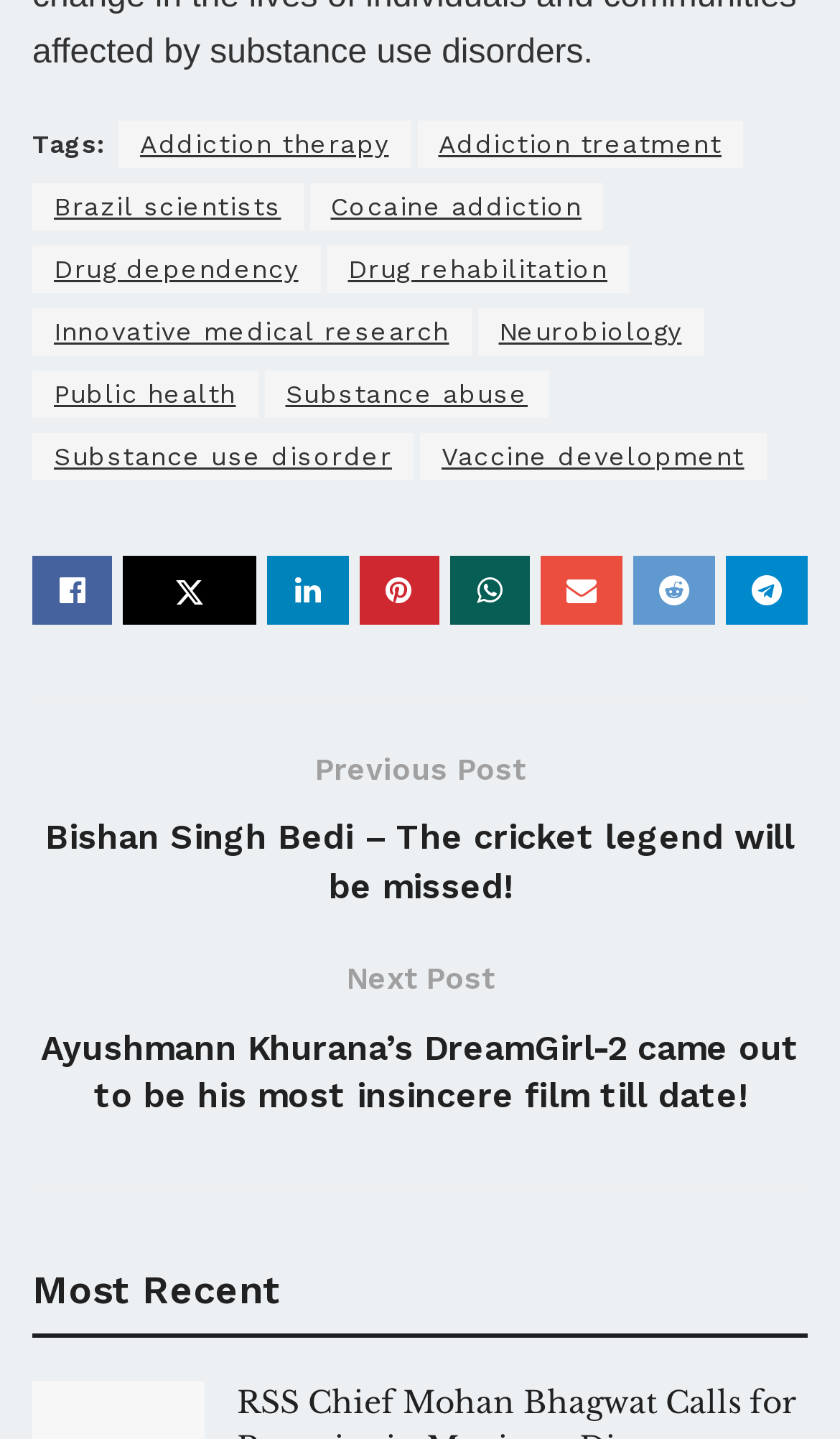Based on the element description: "Home", identify the bounding box coordinates for this UI element. The coordinates must be four float numbers between 0 and 1, listed as [left, top, right, bottom].

None